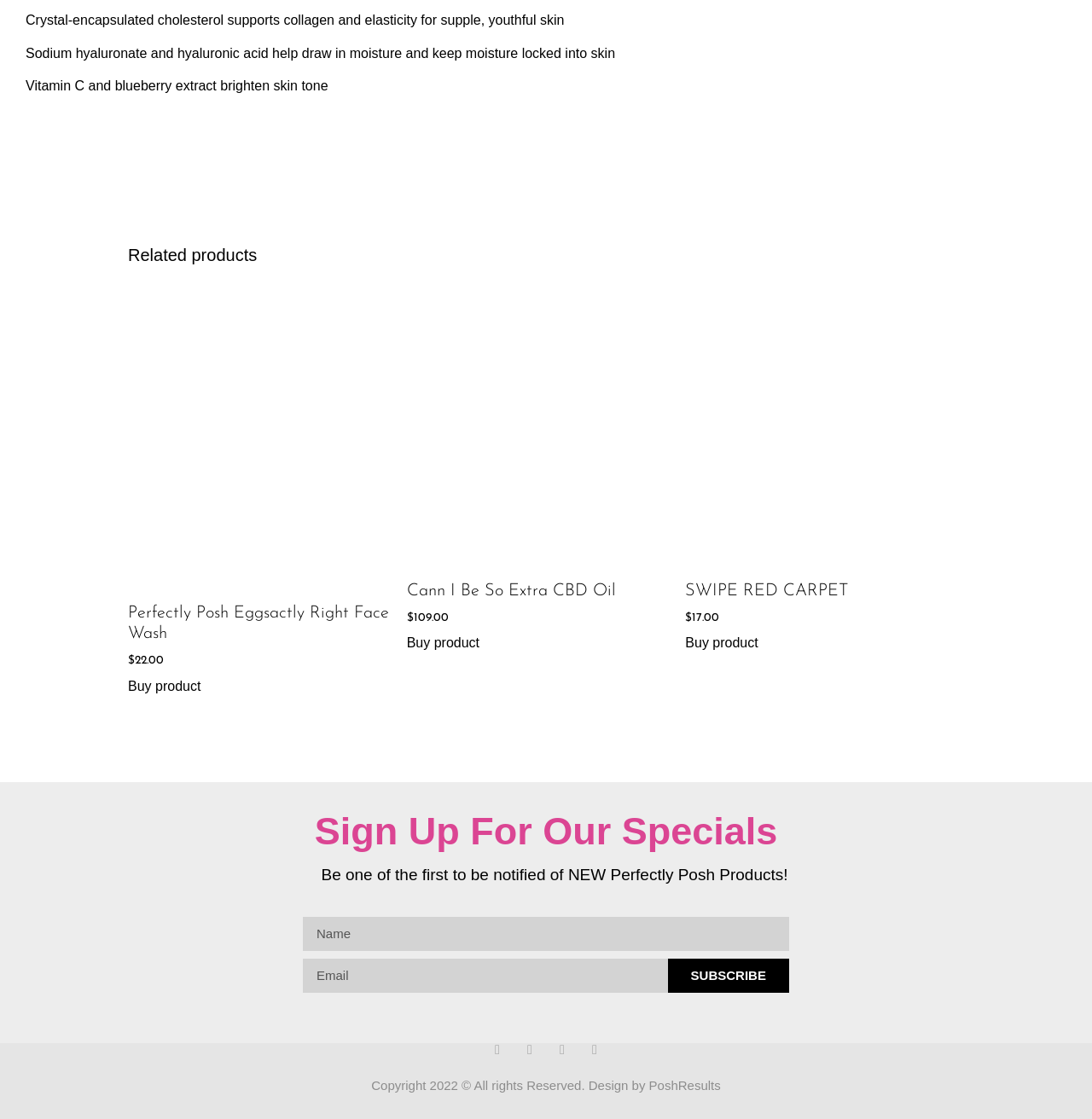Based on the visual content of the image, answer the question thoroughly: How many products are listed under 'Related products'?

I counted the number of products listed under the 'Related products' heading, which are 'Perfectly Posh Eggsactly Right Face Wash', 'Cann I Be So Extra CBD Oil', and 'SWIPE RED CARPET'.